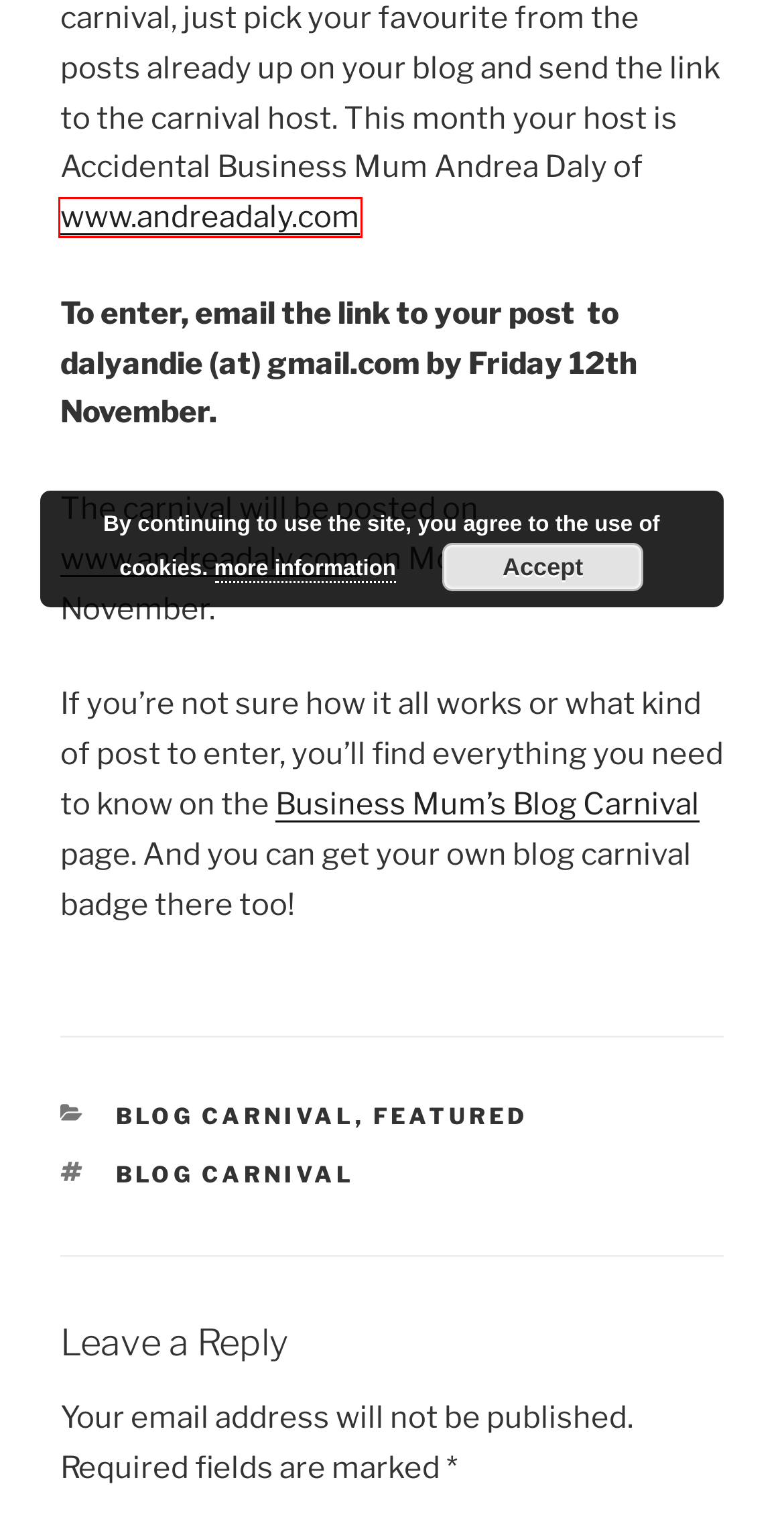Look at the screenshot of a webpage with a red bounding box and select the webpage description that best corresponds to the new page after clicking the element in the red box. Here are the options:
A. Helen – Business Plus Baby
B. Blog Carnival – Business Plus Baby
C. Win a Year’s Salary – Business Plus Baby
D. Featured – Business Plus Baby
E. blog carnival – Business Plus Baby
F. Andrea Daly
G. Business Plus Baby
H. Terms and Conditions – Business Plus Baby

F